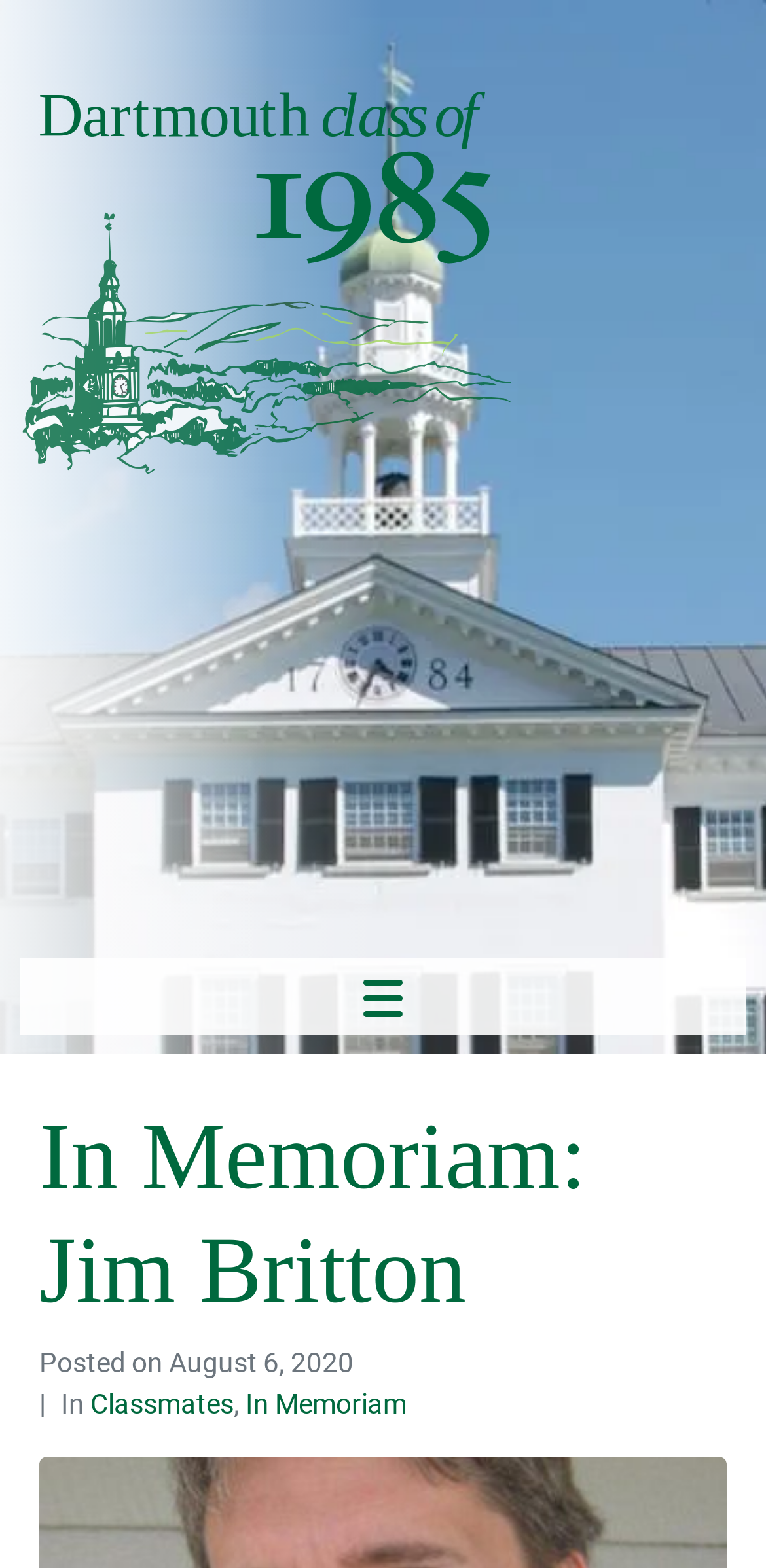When was the post about Jim Britton published?
Use the image to give a comprehensive and detailed response to the question.

The publication date of the post can be found next to the 'Posted on' text, which is located below the heading 'In Memoriam: Jim Britton'.